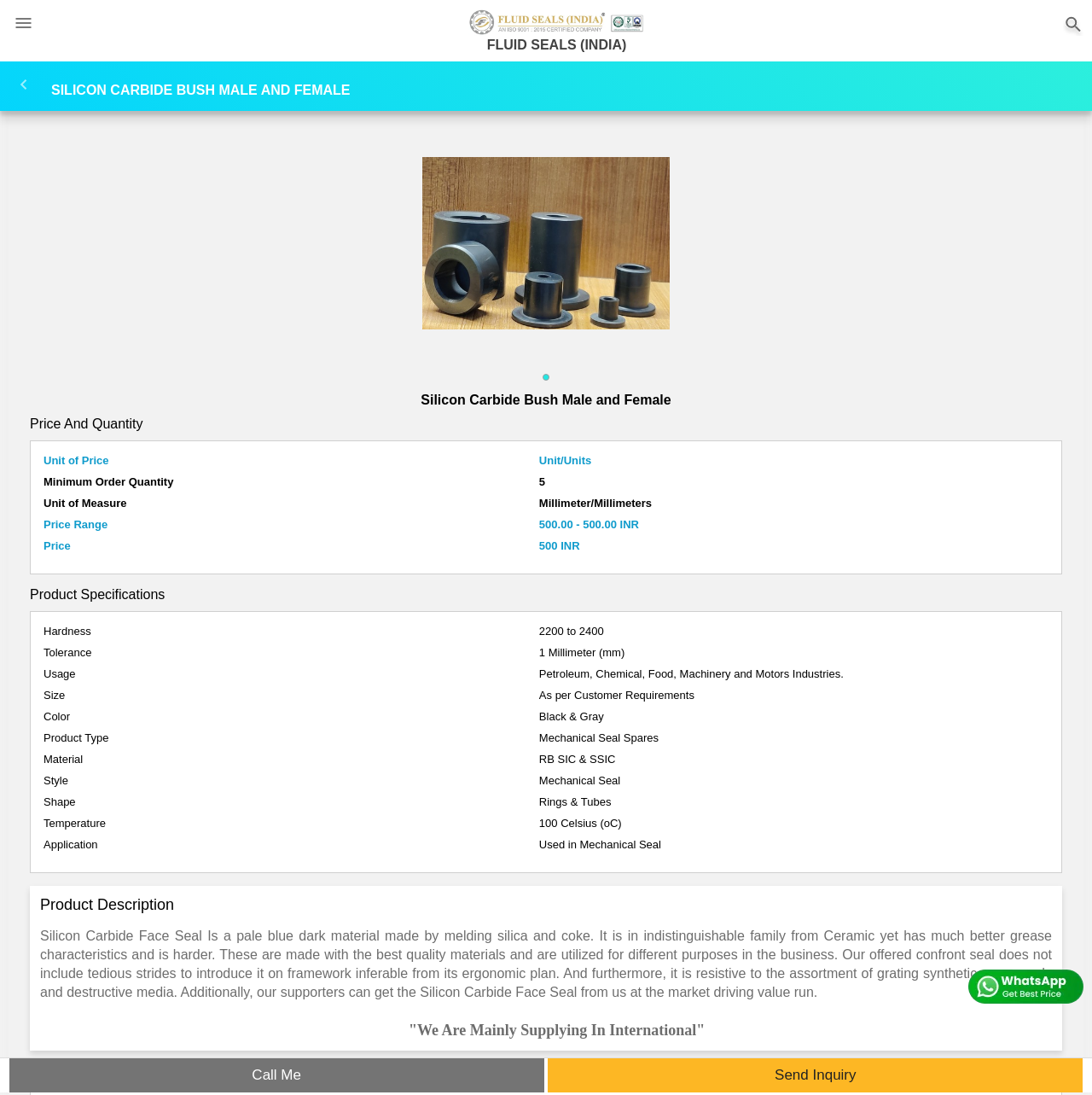Your task is to find and give the main heading text of the webpage.

SILICON CARBIDE BUSH MALE AND FEMALE